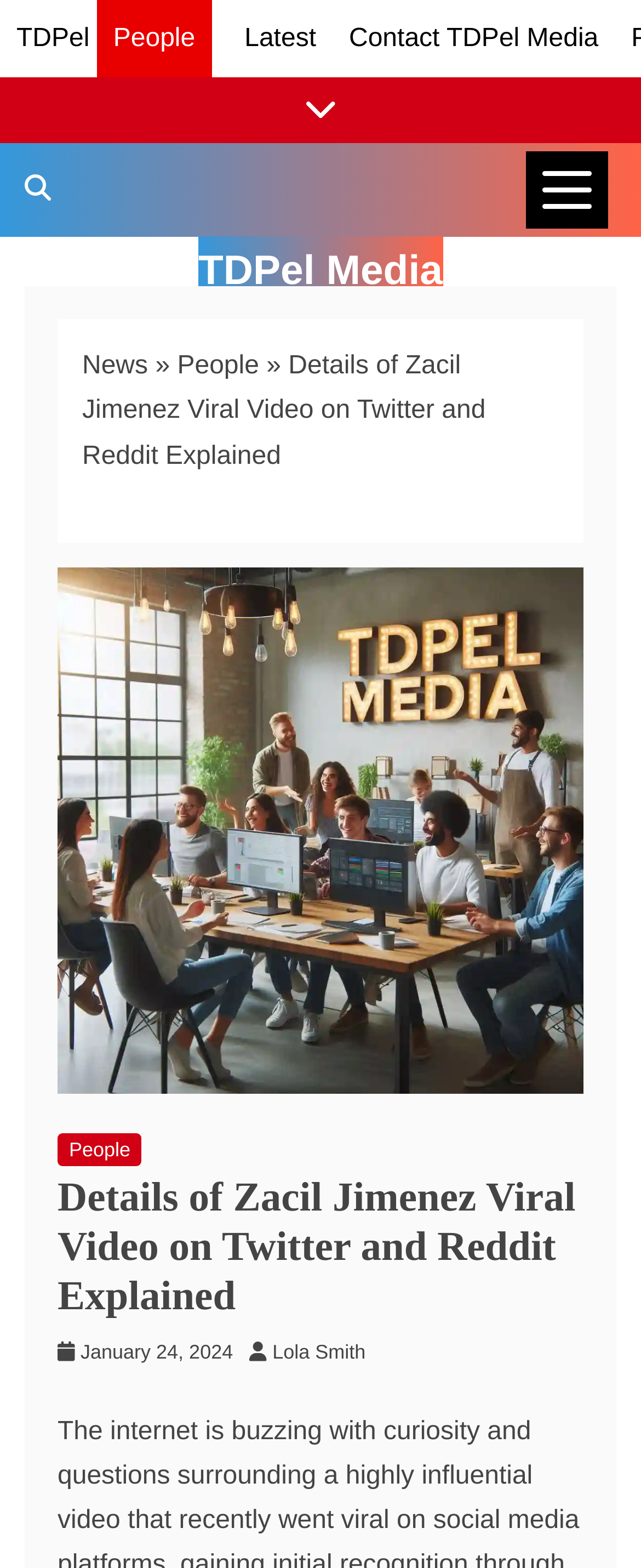Please provide a short answer using a single word or phrase for the question:
What is the name of the website or media outlet?

TDPel Media